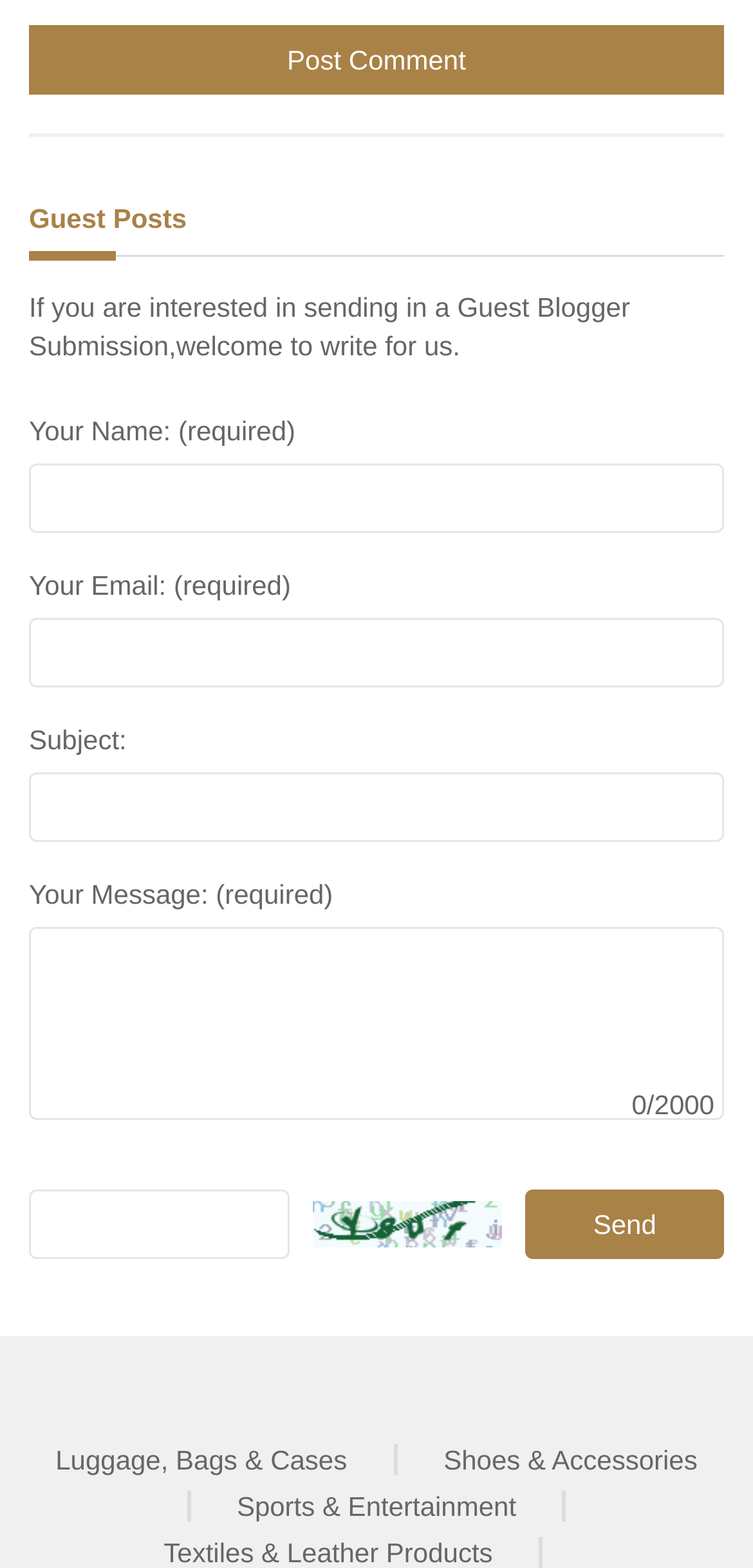What is the purpose of this webpage?
Examine the screenshot and reply with a single word or phrase.

Guest post submission